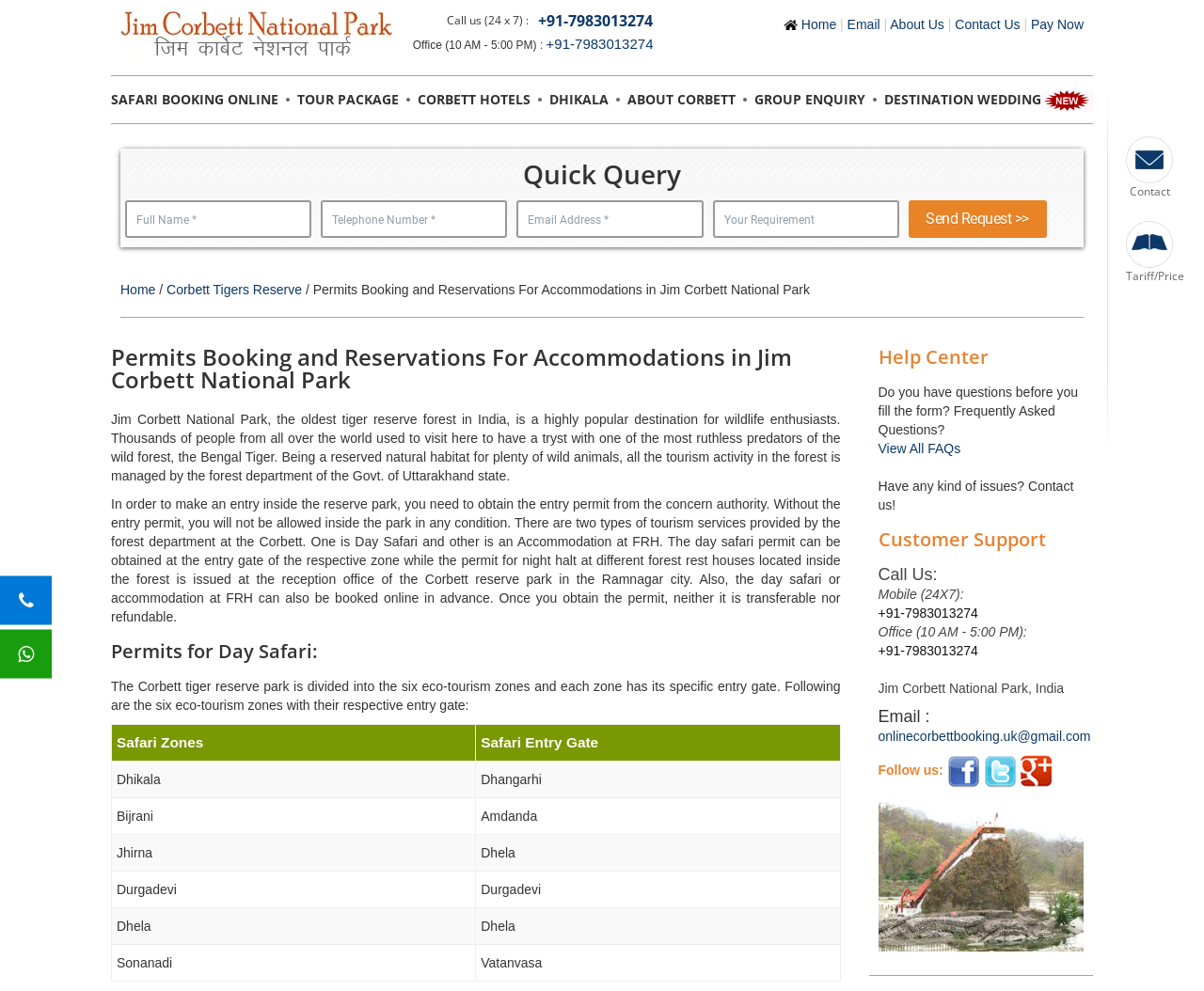Where can the permit for night halt at different forest rest houses be issued?
Provide a detailed answer to the question using information from the image.

The location where the permit for night halt at different forest rest houses can be issued is mentioned in the main content section, where it is stated that the permit can be issued at the reception office of the Corbett reserve park in Ramnagar city.